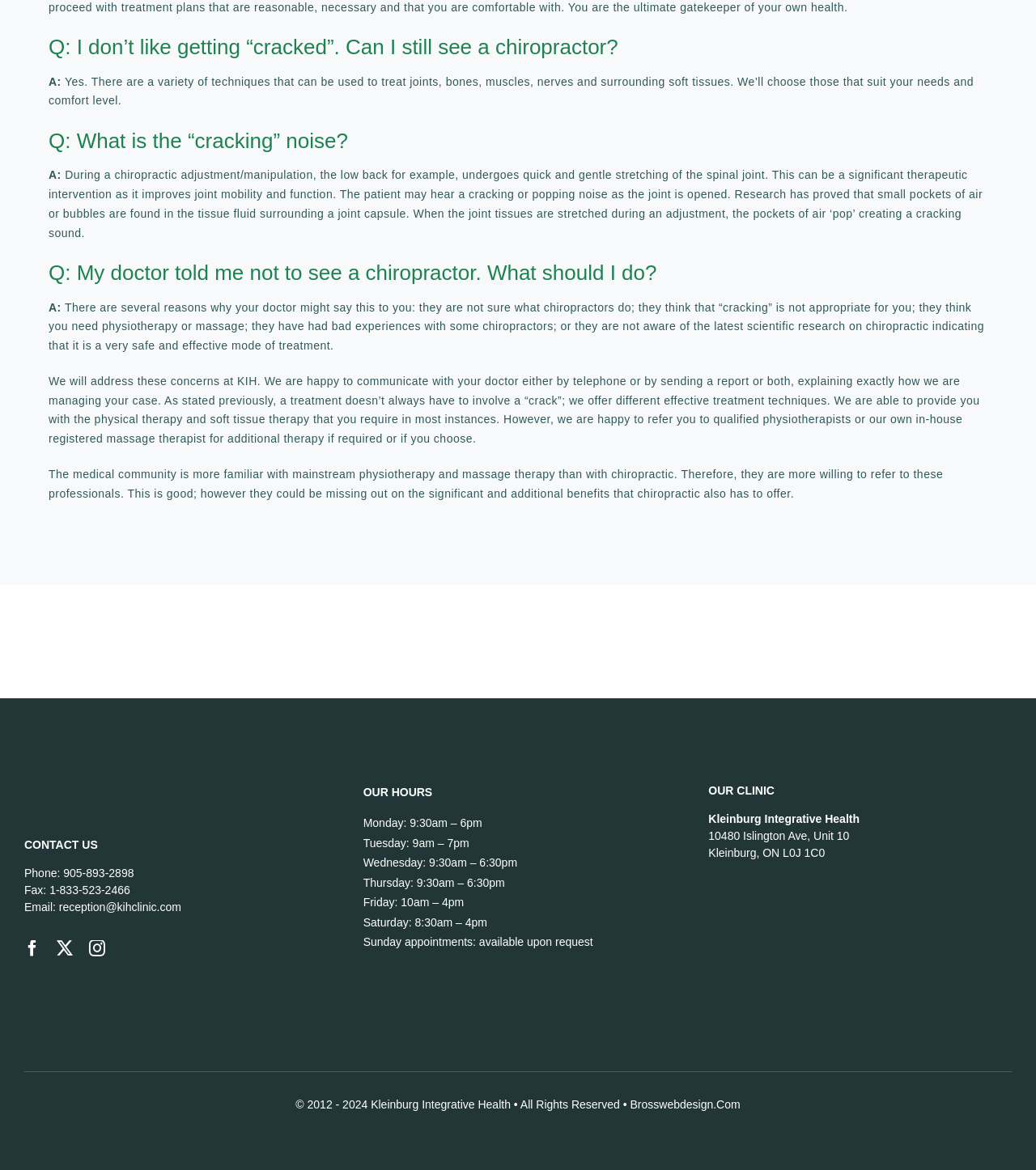Determine the bounding box coordinates of the clickable element to achieve the following action: 'Call the phone number'. Provide the coordinates as four float values between 0 and 1, formatted as [left, top, right, bottom].

[0.061, 0.74, 0.129, 0.751]